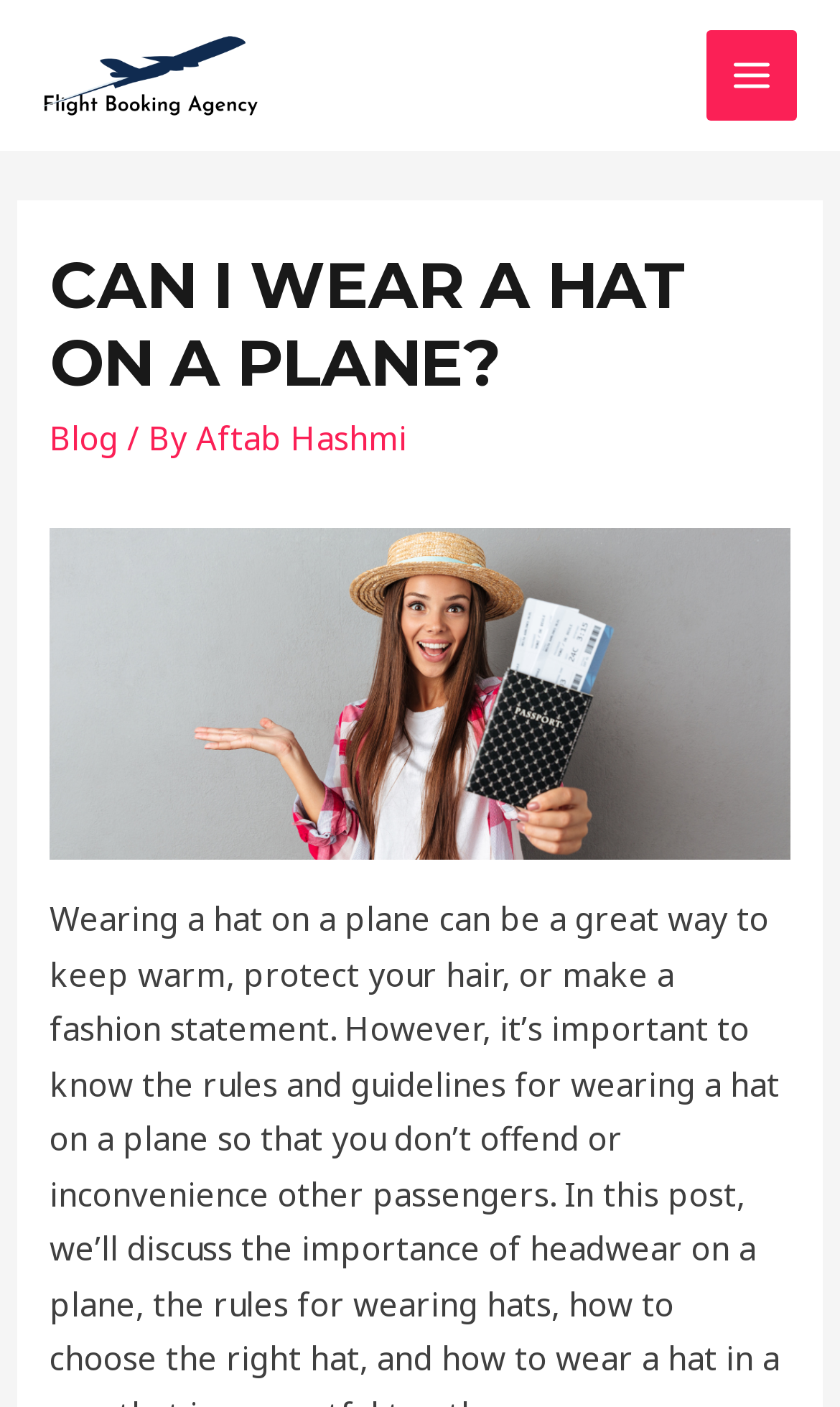Utilize the details in the image to give a detailed response to the question: What is the category of the blog post?

I found the answer by looking at the link element with the text 'Blog', which is located near the author's name and is likely to be the category of the blog post.